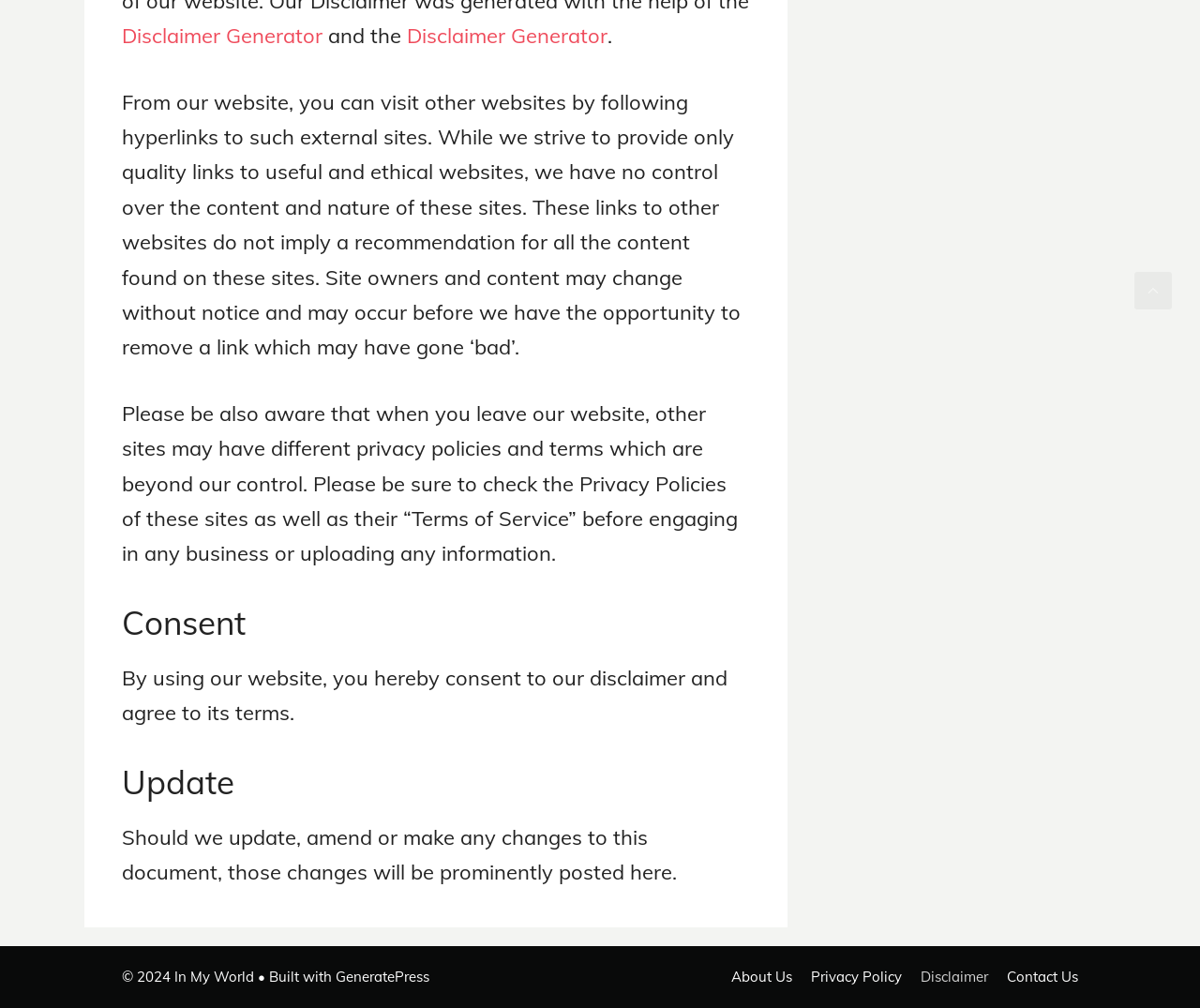Look at the image and write a detailed answer to the question: 
What is the relationship between the website and external sites?

The website has no control over the content and nature of external sites linked from their website, and users should be aware of the privacy policies and terms of service of these sites.